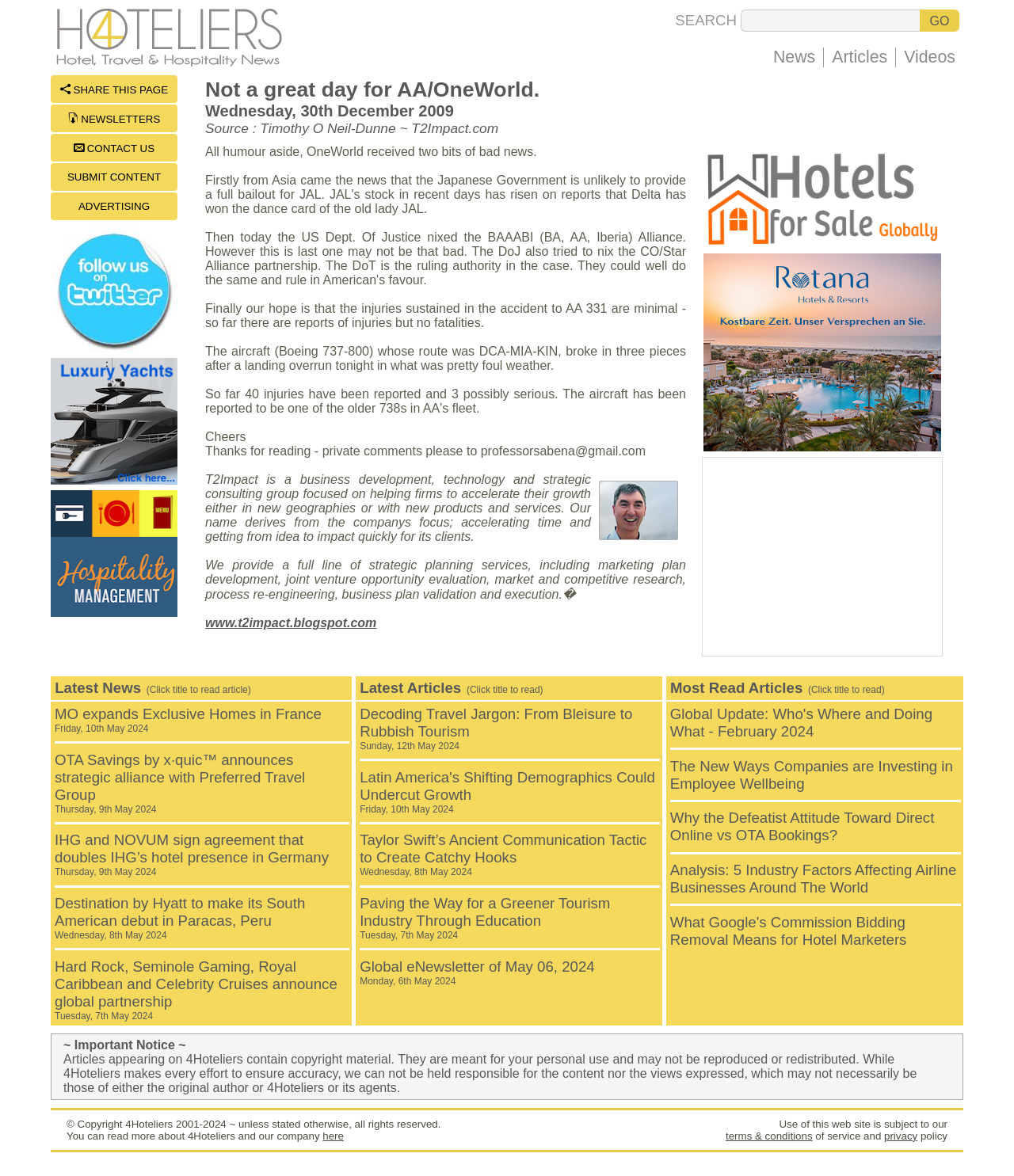Use a single word or phrase to answer the question: What is the date mentioned in the article?

Wednesday, 30th December 2009